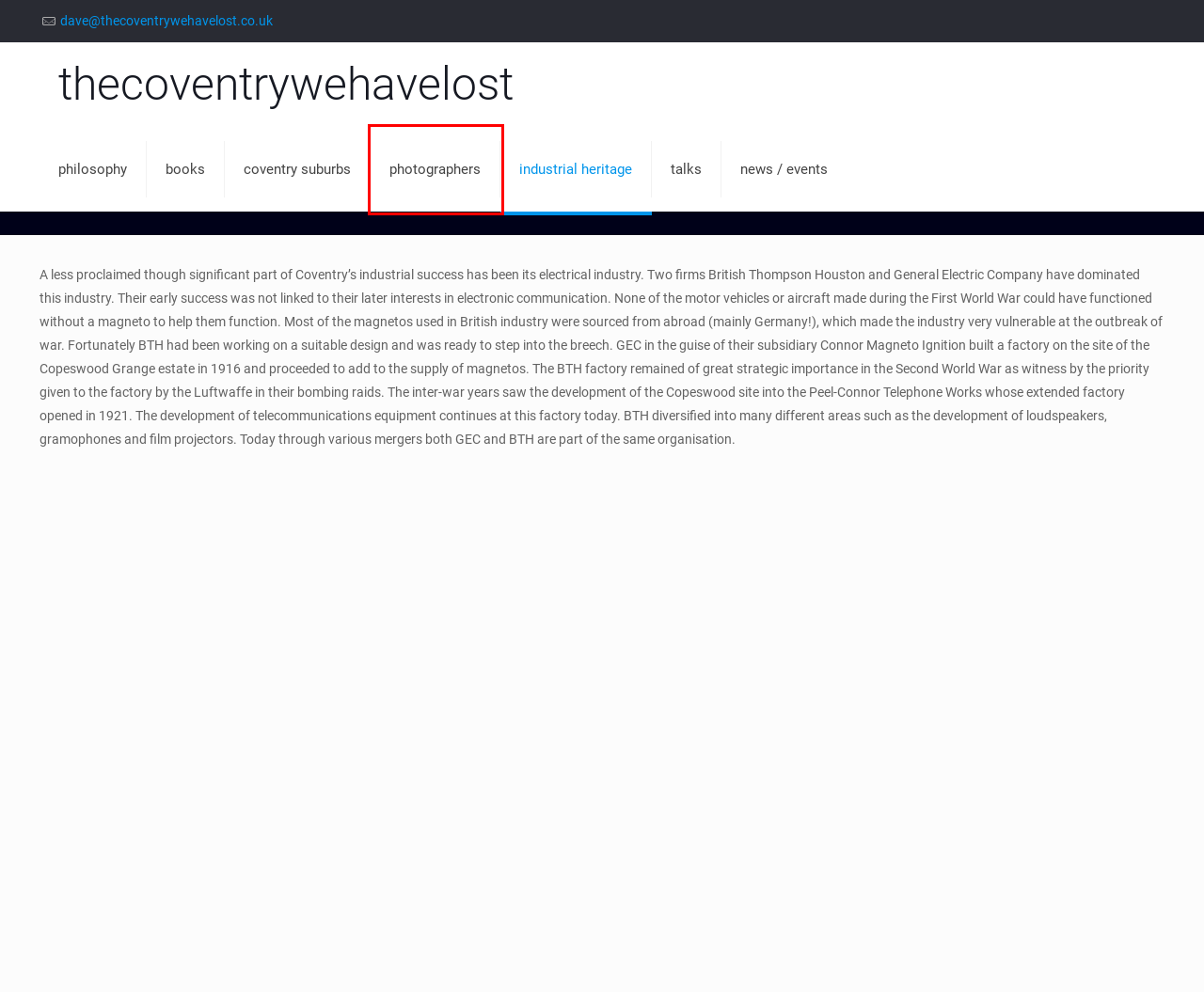Examine the screenshot of a webpage with a red bounding box around a specific UI element. Identify which webpage description best matches the new webpage that appears after clicking the element in the red bounding box. Here are the candidates:
A. thecoventrywehavelost.co.uk – historic postcards of coventry
B. industrial heritage – thecoventrywehavelost.co.uk
C. coventry’s photographers – thecoventrywehavelost.co.uk
D. news/events – thecoventrywehavelost.co.uk
E. coventry suburbs – thecoventrywehavelost.co.uk
F. talks – thecoventrywehavelost.co.uk
G. xpher.net – website solutions
H. philosophy – thecoventrywehavelost.co.uk

C